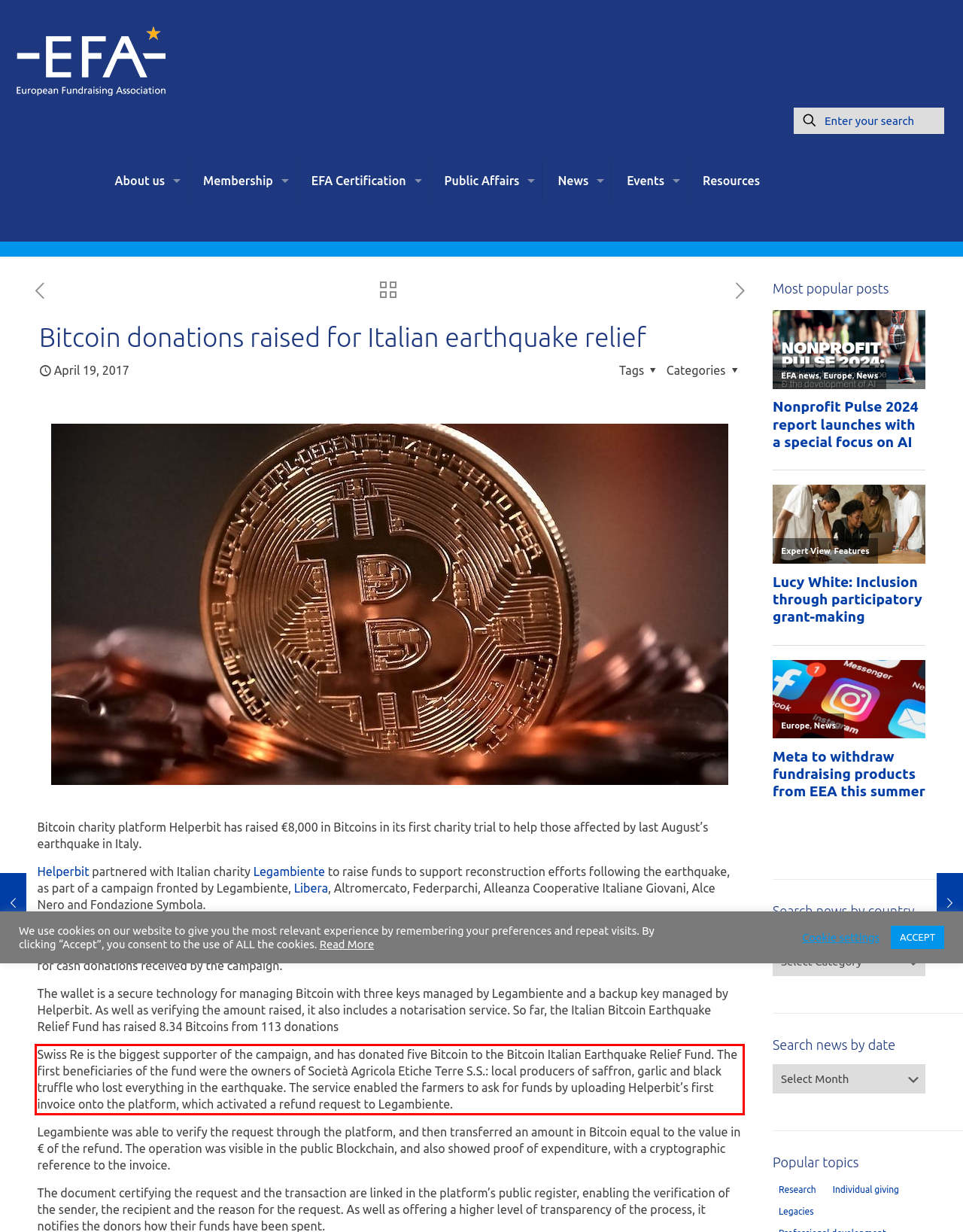Please examine the webpage screenshot containing a red bounding box and use OCR to recognize and output the text inside the red bounding box.

Swiss Re is the biggest supporter of the campaign, and has donated five Bitcoin to the Bitcoin Italian Earthquake Relief Fund. The first beneficiaries of the fund were the owners of Società Agricola Etiche Terre S.S.: local producers of saffron, garlic and black truffle who lost everything in the earthquake. The service enabled the farmers to ask for funds by uploading Helperbit’s first invoice onto the platform, which activated a refund request to Legambiente.